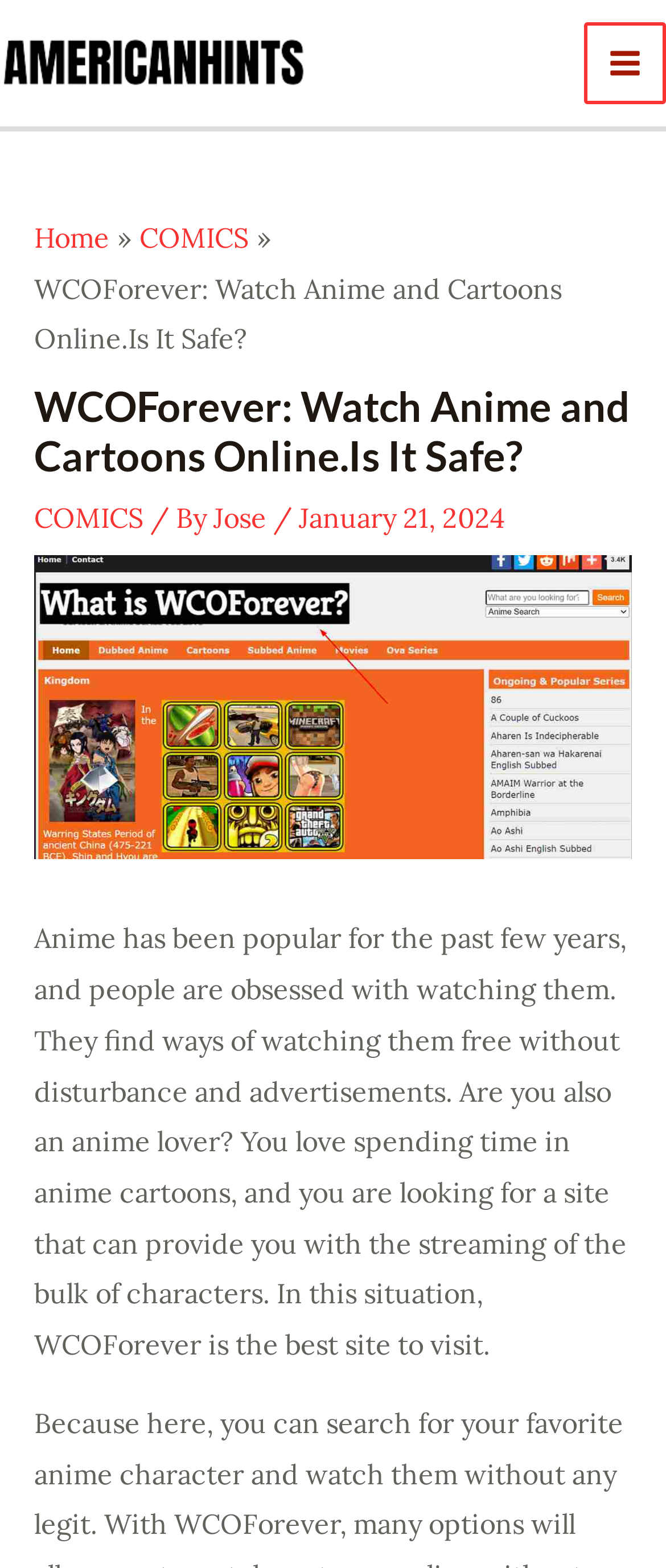Illustrate the webpage thoroughly, mentioning all important details.

The webpage is a cartoon streaming platform called WCOForever, where users can watch their favorite anime cartoons for free. At the top left corner, there is a link to "americanhints.com" accompanied by an image. On the top right corner, there is a "Main Menu" button. 

Below the top section, there is a header area that spans almost the entire width of the page. Within this header, there is a navigation section with breadcrumbs, featuring links to "Home" and "COMICS". The title of the webpage, "WCOForever: Watch Anime and Cartoons Online. Is It Safe?", is displayed prominently in this area. 

Underneath the title, there is a section with a link to "COMICS", followed by the text "/ By" and another link to "Jose". The date "January 21, 2024" is also displayed in this section. An image related to WCOForever is placed below this section.

The main content of the webpage is a paragraph of text that discusses the popularity of anime and introduces WCOForever as a site for streaming a wide range of anime cartoons. This text is positioned below the image and spans almost the entire width of the page.